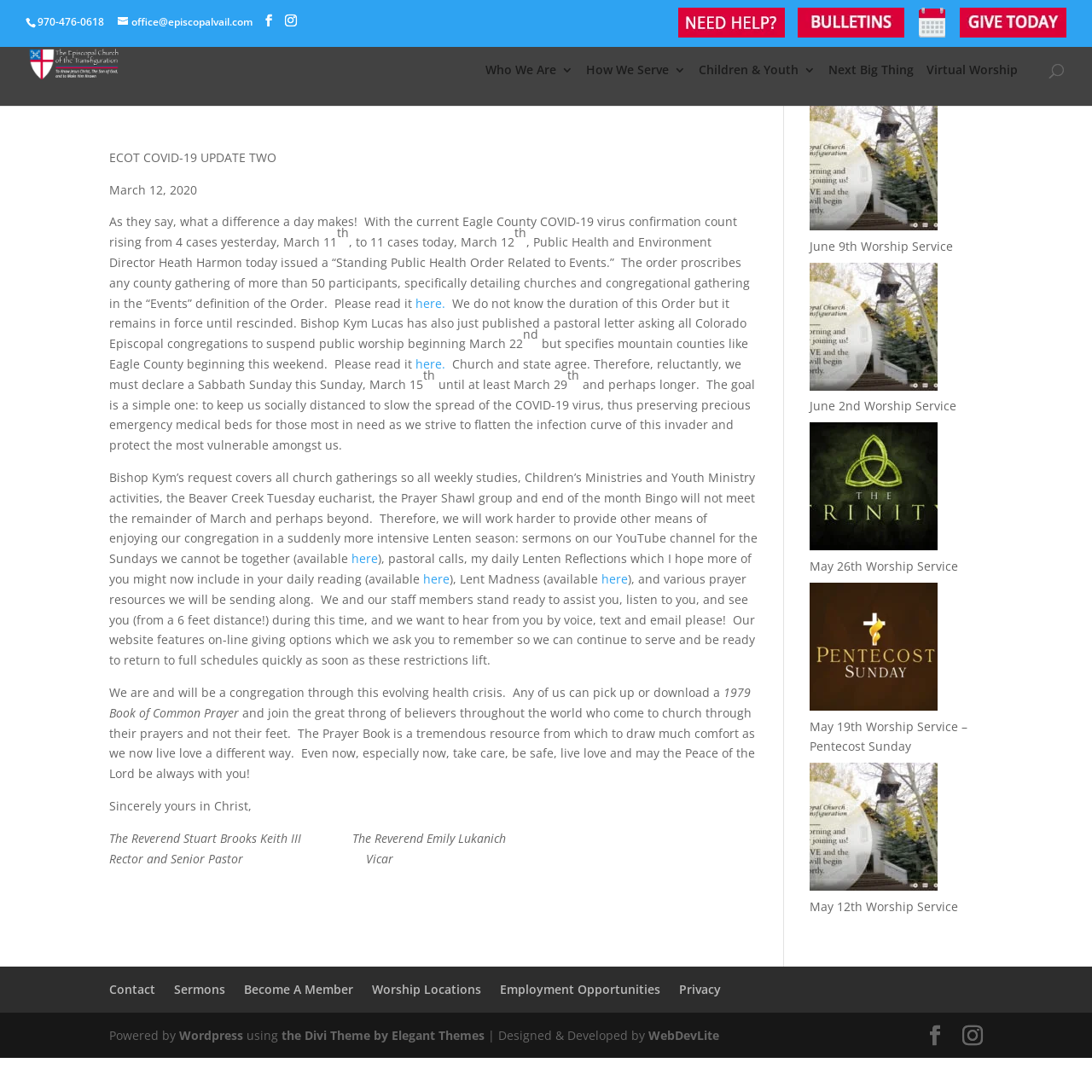Locate the bounding box coordinates of the UI element described by: "Sermons". The bounding box coordinates should consist of four float numbers between 0 and 1, i.e., [left, top, right, bottom].

[0.159, 0.898, 0.206, 0.913]